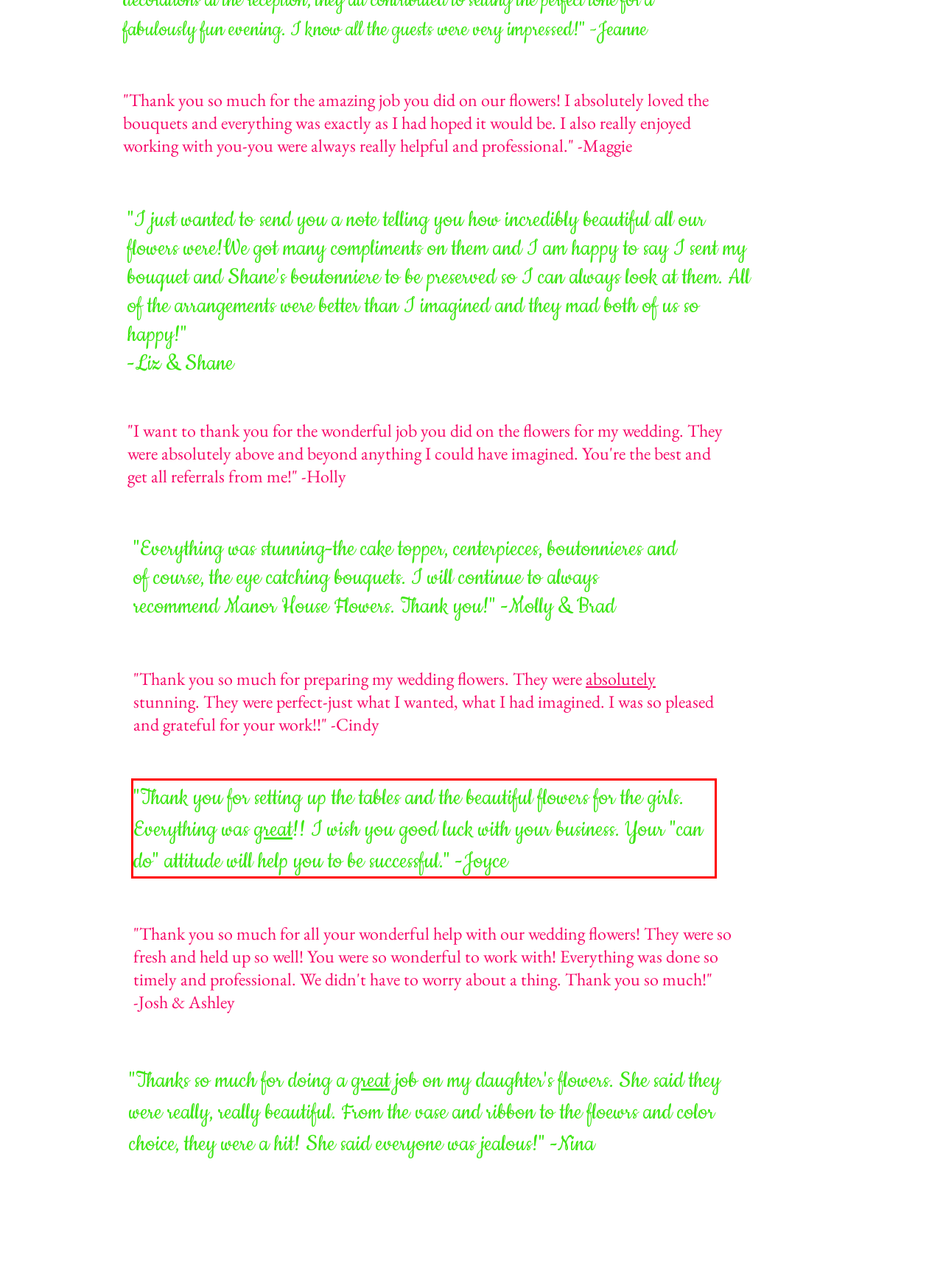Locate the red bounding box in the provided webpage screenshot and use OCR to determine the text content inside it.

"Thank you for setting up the tables and the beautiful flowers for the girls. Everything was great!! I wish you good luck with your business. Your "can do" attitude will help you to be successful." -Joyce